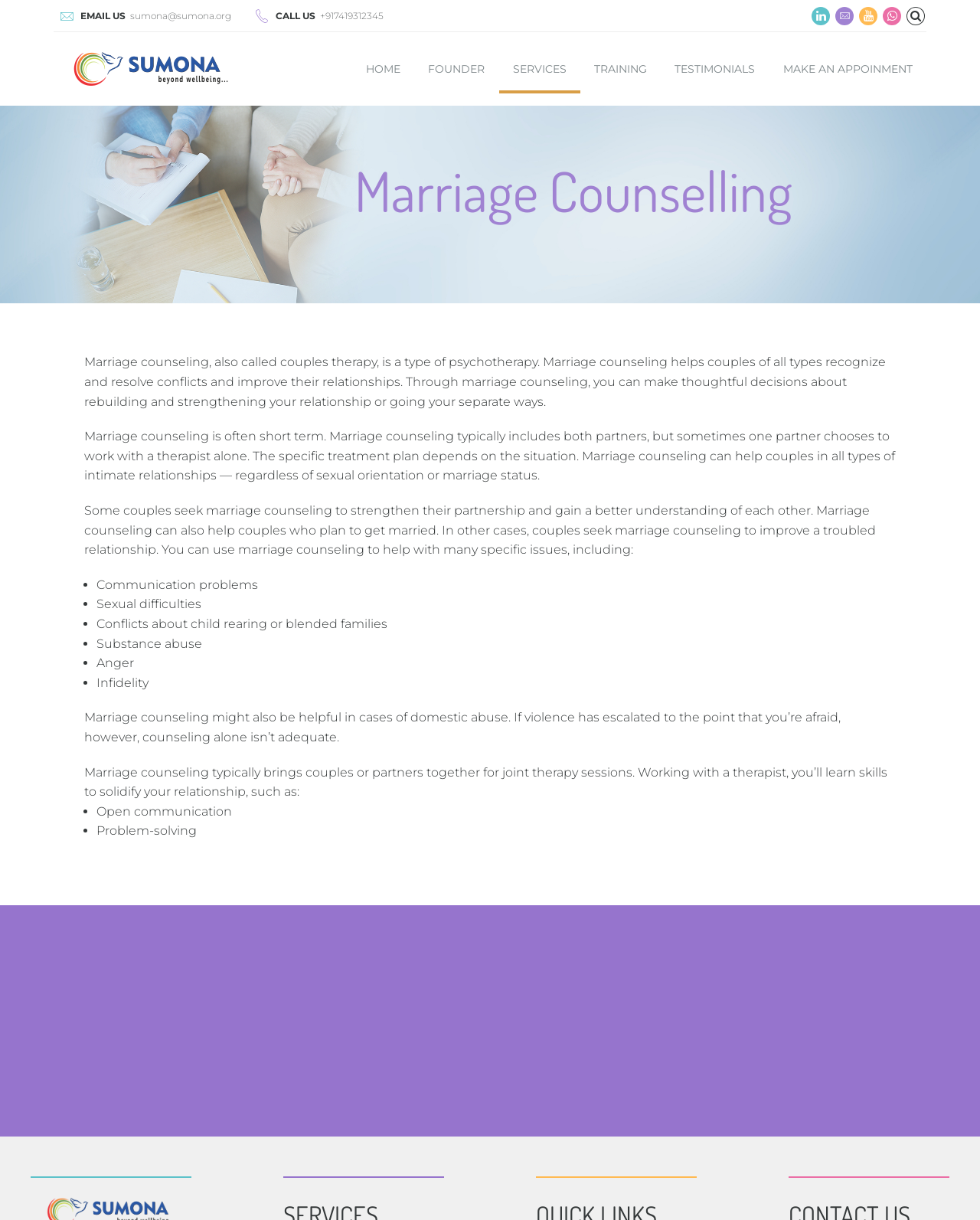What are some issues that marriage counseling can help with?
Examine the image closely and answer the question with as much detail as possible.

The webpage lists several issues that marriage counseling can help with, including communication problems, sexual difficulties, conflicts about child rearing or blended families, substance abuse, anger, and infidelity.